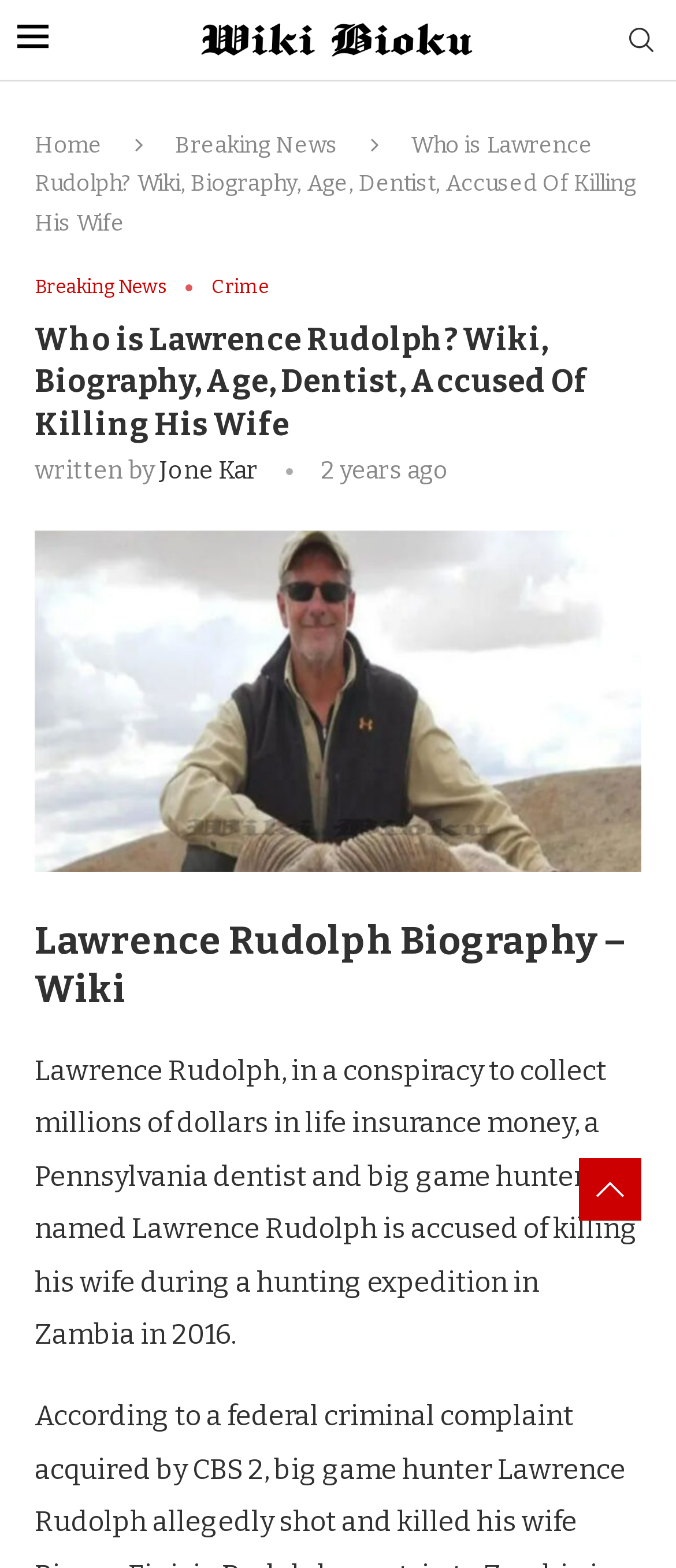Please locate the bounding box coordinates of the region I need to click to follow this instruction: "Check the 'Breaking News' section".

[0.259, 0.084, 0.5, 0.101]